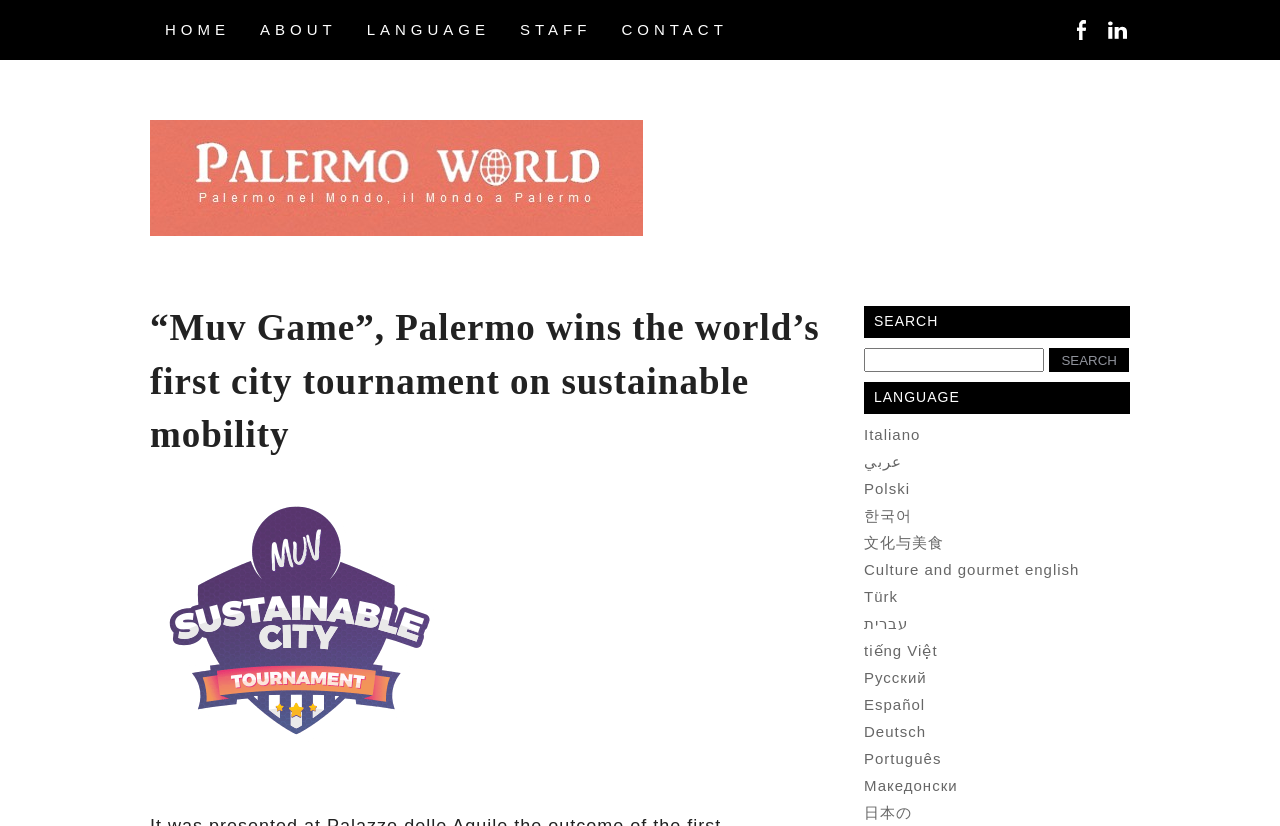Determine the bounding box coordinates of the clickable element necessary to fulfill the instruction: "Select Italiano language". Provide the coordinates as four float numbers within the 0 to 1 range, i.e., [left, top, right, bottom].

[0.675, 0.516, 0.719, 0.536]